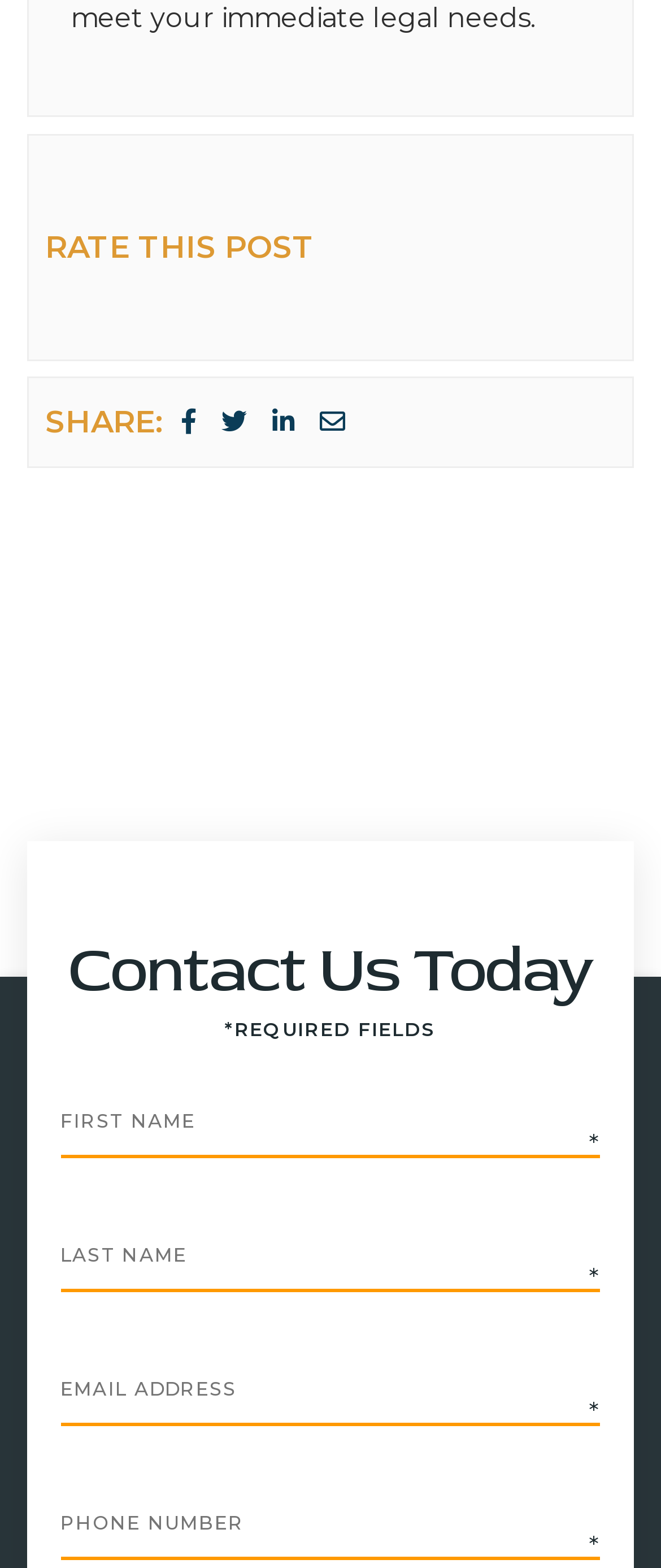Locate the bounding box coordinates of the clickable region necessary to complete the following instruction: "Contact us today". Provide the coordinates in the format of four float numbers between 0 and 1, i.e., [left, top, right, bottom].

[0.103, 0.593, 0.897, 0.645]